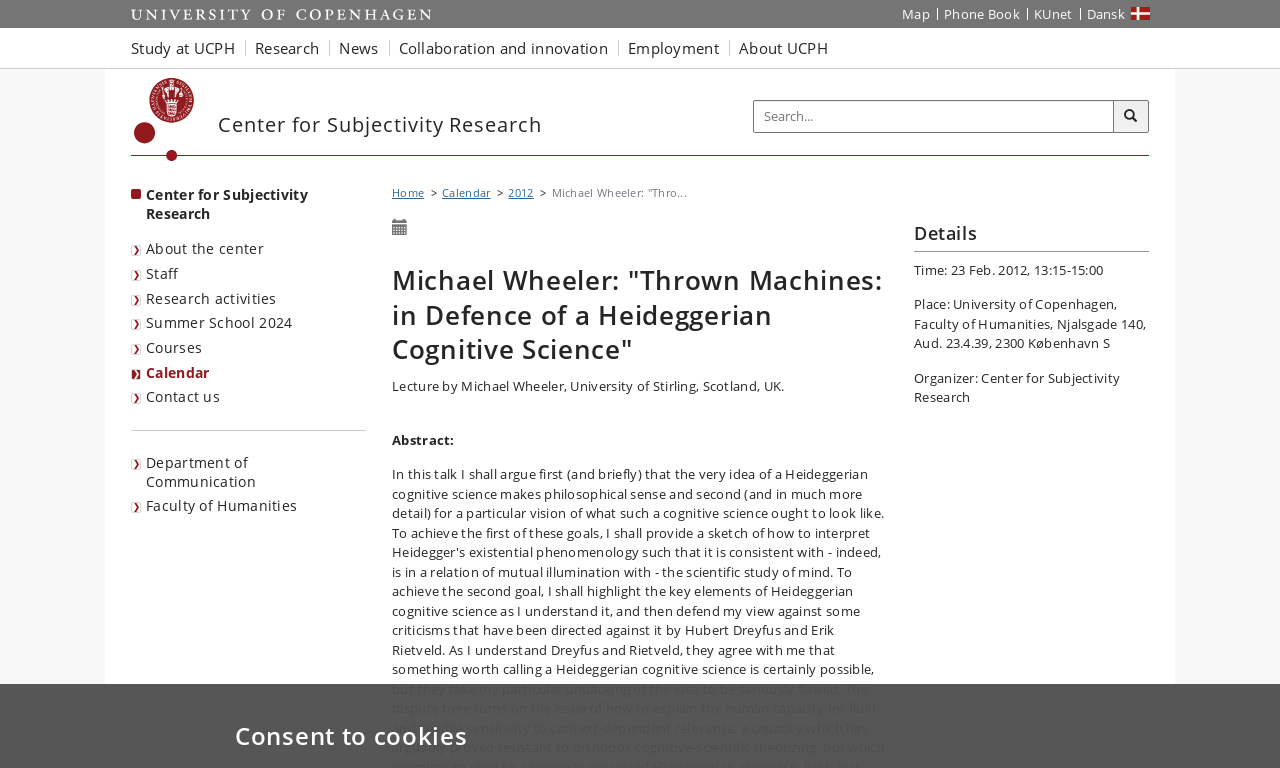Summarize the webpage comprehensively, mentioning all visible components.

The webpage appears to be a lecture event page from the University of Copenhagen, specifically from the Center for Subjectivity Research. At the top, there is a header with a consent to cookies message. Below that, there is a global navigation menu with links to the university's map, phone book, and intranet, as well as a link to switch to a Danish version of the website.

On the left side, there is a navigation menu with links to various sections of the university's website, including study programs, research, news, collaboration, and employment opportunities. There is also a search form and a link to the university's logo.

The main content of the page is divided into two sections. On the left, there is a menu with links to various pages related to the Center for Subjectivity Research, including about the center, staff, research activities, and courses. On the right, there is a section with information about the lecture event, including the title, "Michael Wheeler: 'Thrown Machines: in Defence of a Heideggerian Cognitive Science'", and a brief description of the lecture. There is also information about the event's details, including the date, time, location, and organizer.

At the top of the right section, there is a breadcrumb navigation menu with links to the home page, calendar, and the year 2012. There is also a link to save the event as an iCal file.